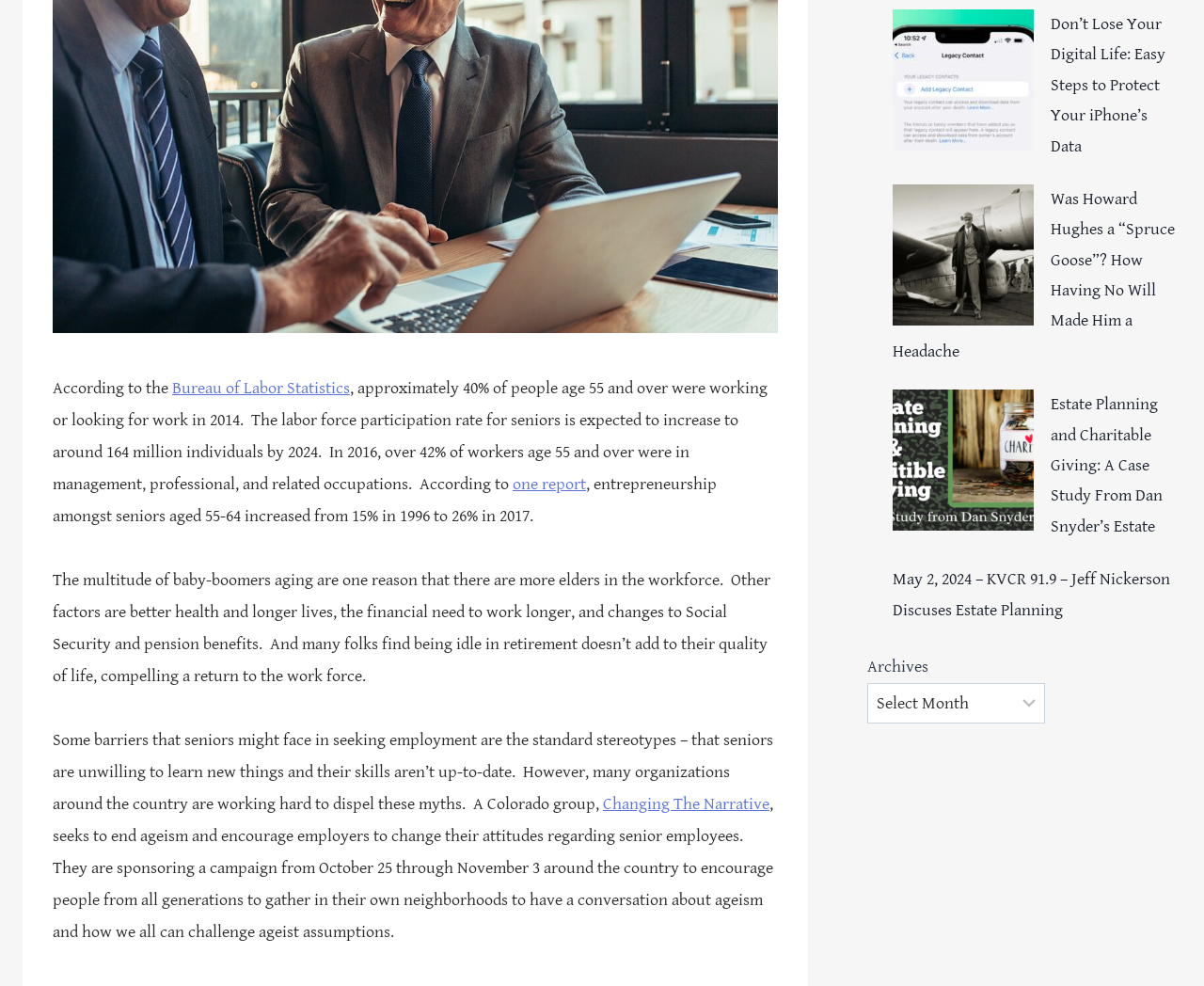Provide the bounding box coordinates of the HTML element described as: "one report". The bounding box coordinates should be four float numbers between 0 and 1, i.e., [left, top, right, bottom].

[0.426, 0.481, 0.487, 0.501]